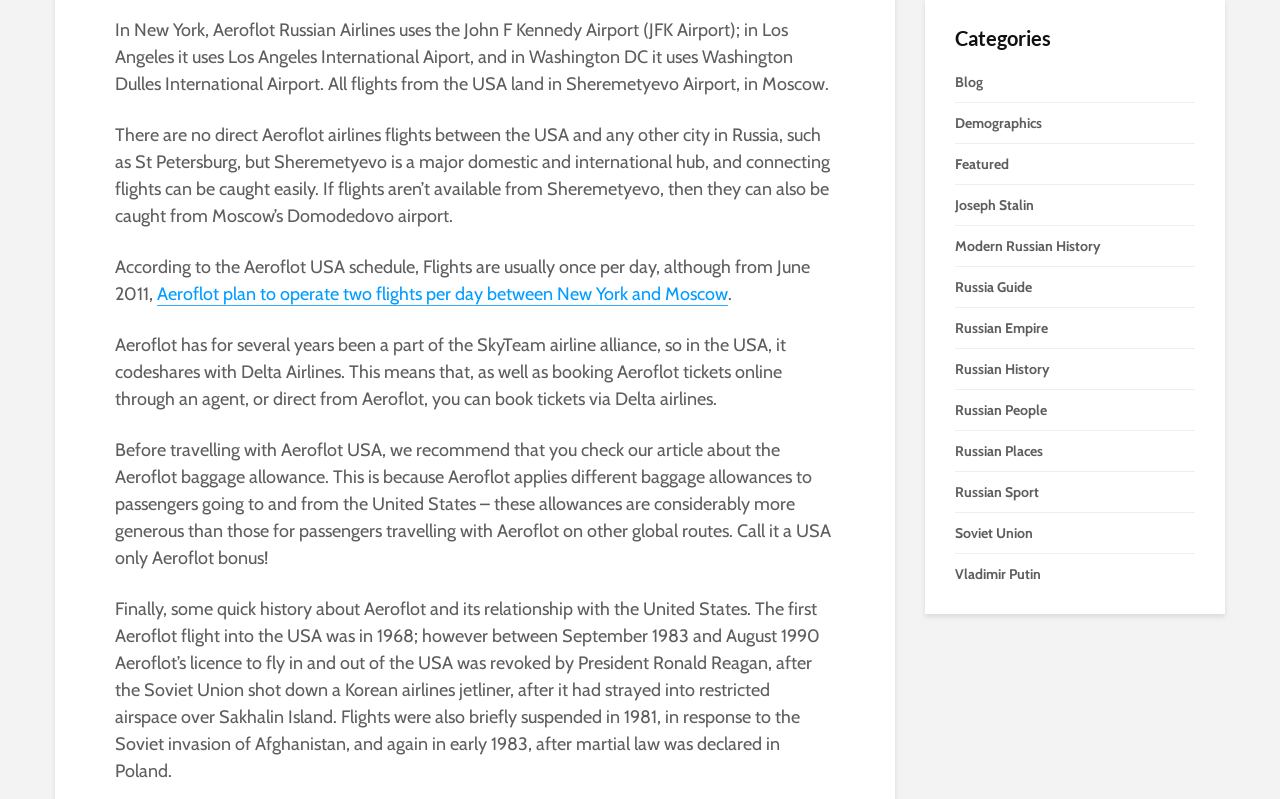Please find the bounding box for the UI component described as follows: "Russian People".

[0.746, 0.501, 0.818, 0.526]